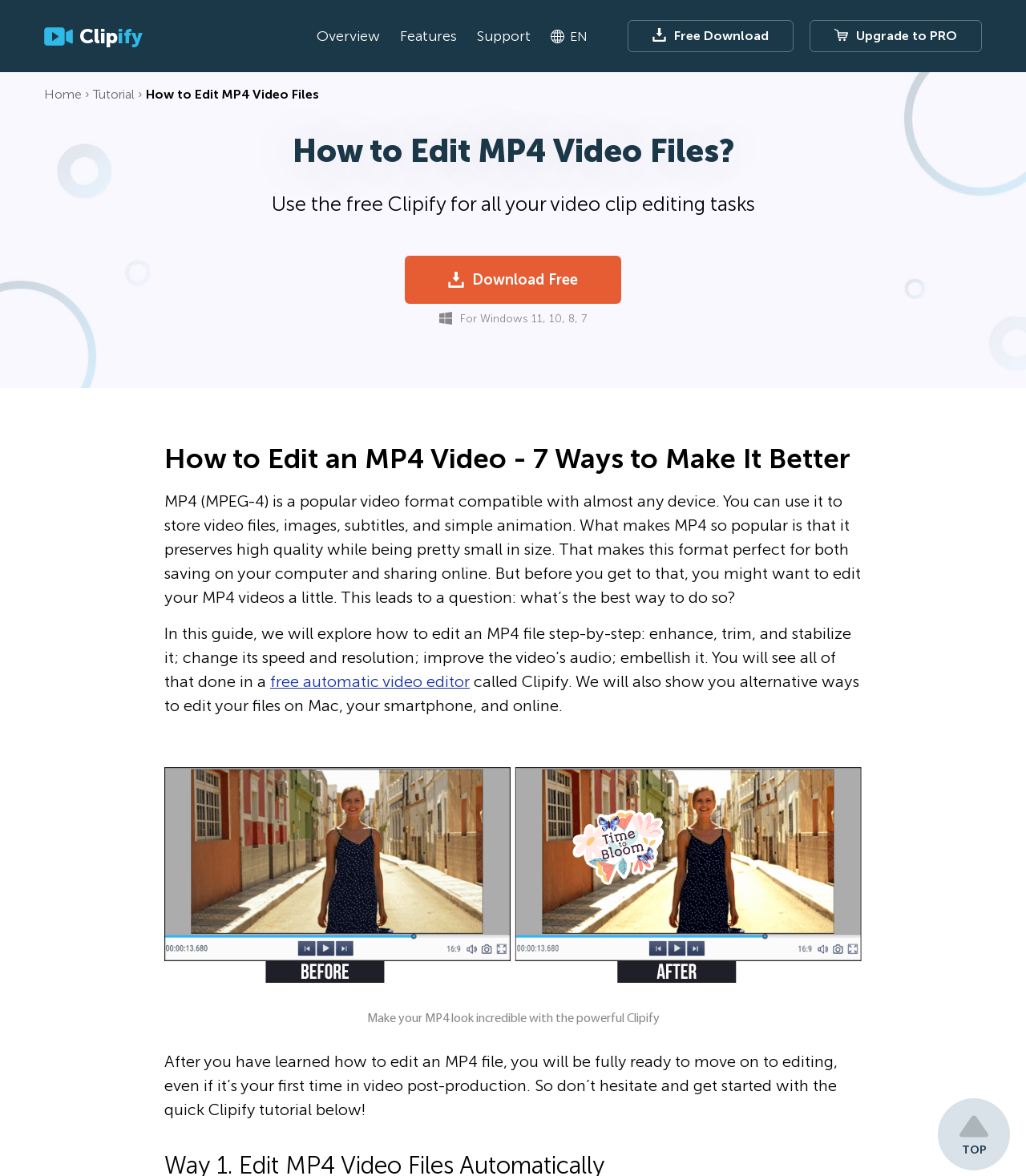What is the purpose of the tutorial mentioned?
Answer the question in as much detail as possible.

The purpose of the tutorial mentioned is to help users learn video post-production, even if it's their first time, and to get started with editing MP4 video files using Clipify.